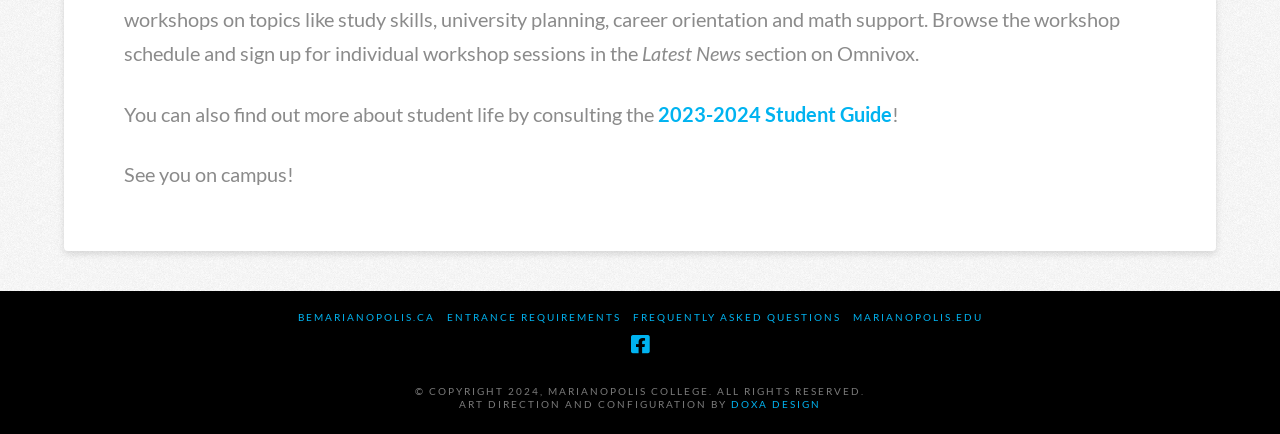Provide the bounding box coordinates in the format (top-left x, top-left y, bottom-right x, bottom-right y). All values are floating point numbers between 0 and 1. Determine the bounding box coordinate of the UI element described as: 2023-2024 Student Guide

[0.514, 0.234, 0.697, 0.29]